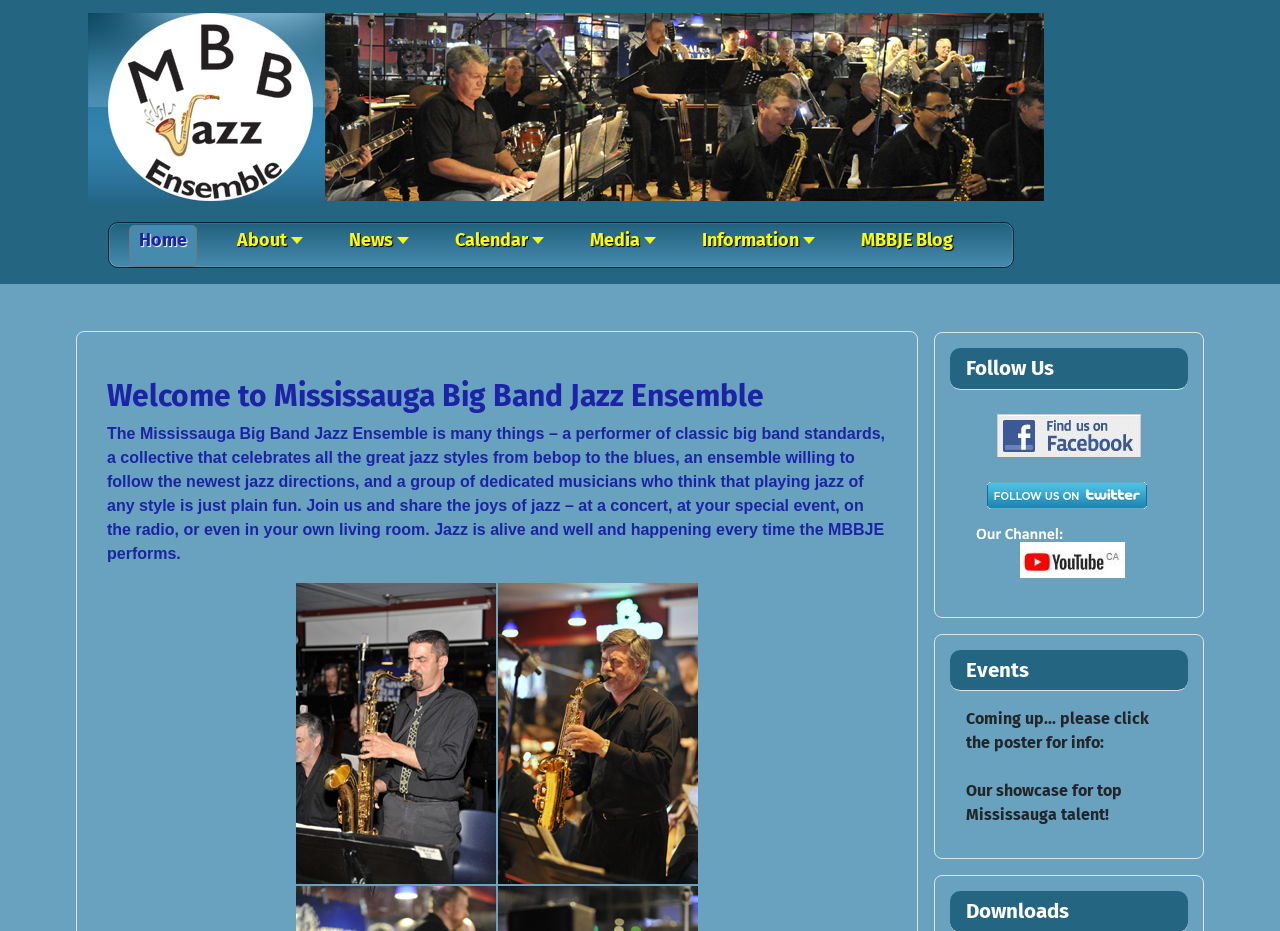Indicate the bounding box coordinates of the element that needs to be clicked to satisfy the following instruction: "Read the MBBJE blog". The coordinates should be four float numbers between 0 and 1, i.e., [left, top, right, bottom].

[0.673, 0.247, 0.745, 0.284]